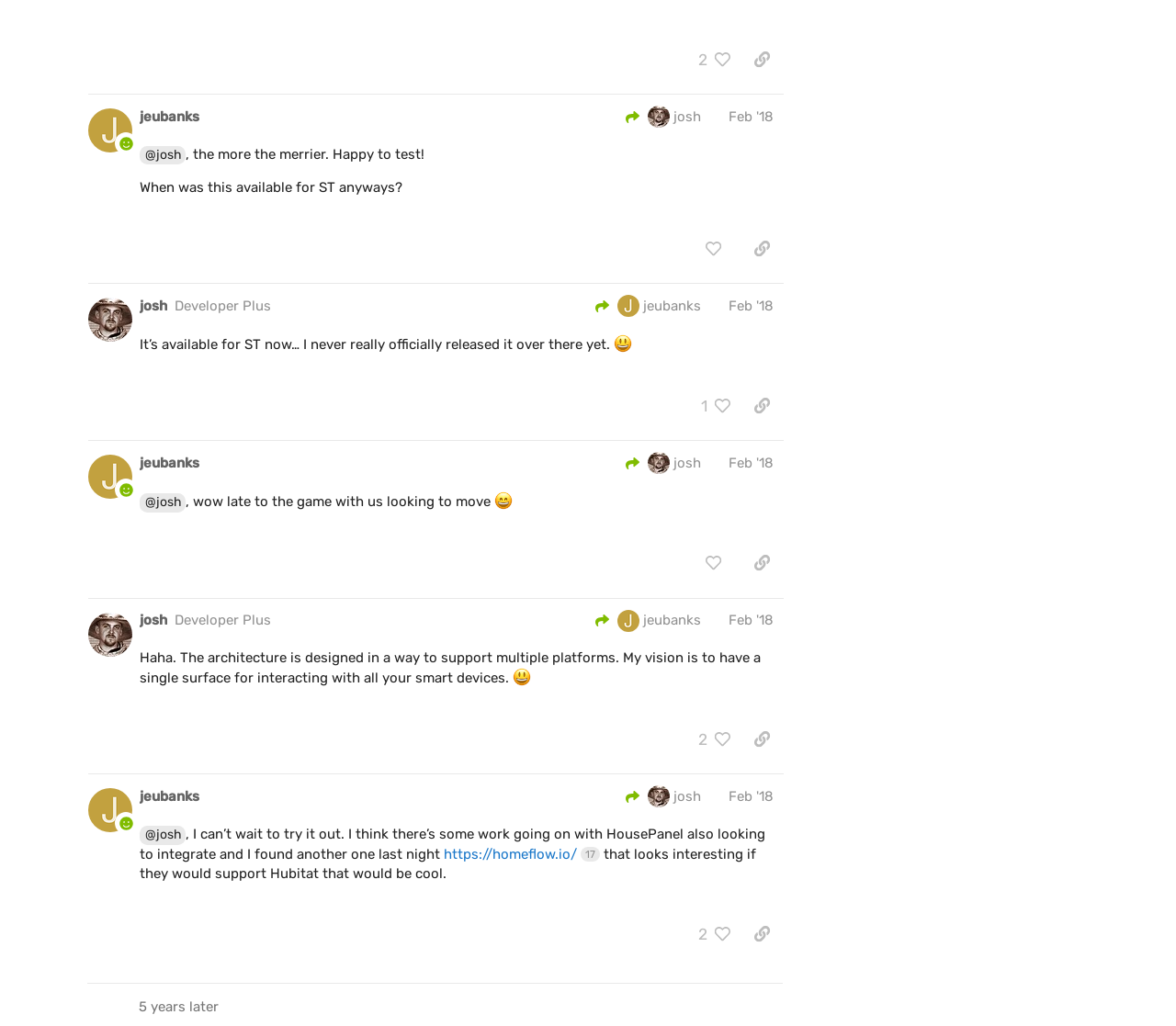Highlight the bounding box coordinates of the element you need to click to perform the following instruction: "go to jeubanks' profile."

[0.119, 0.104, 0.17, 0.123]